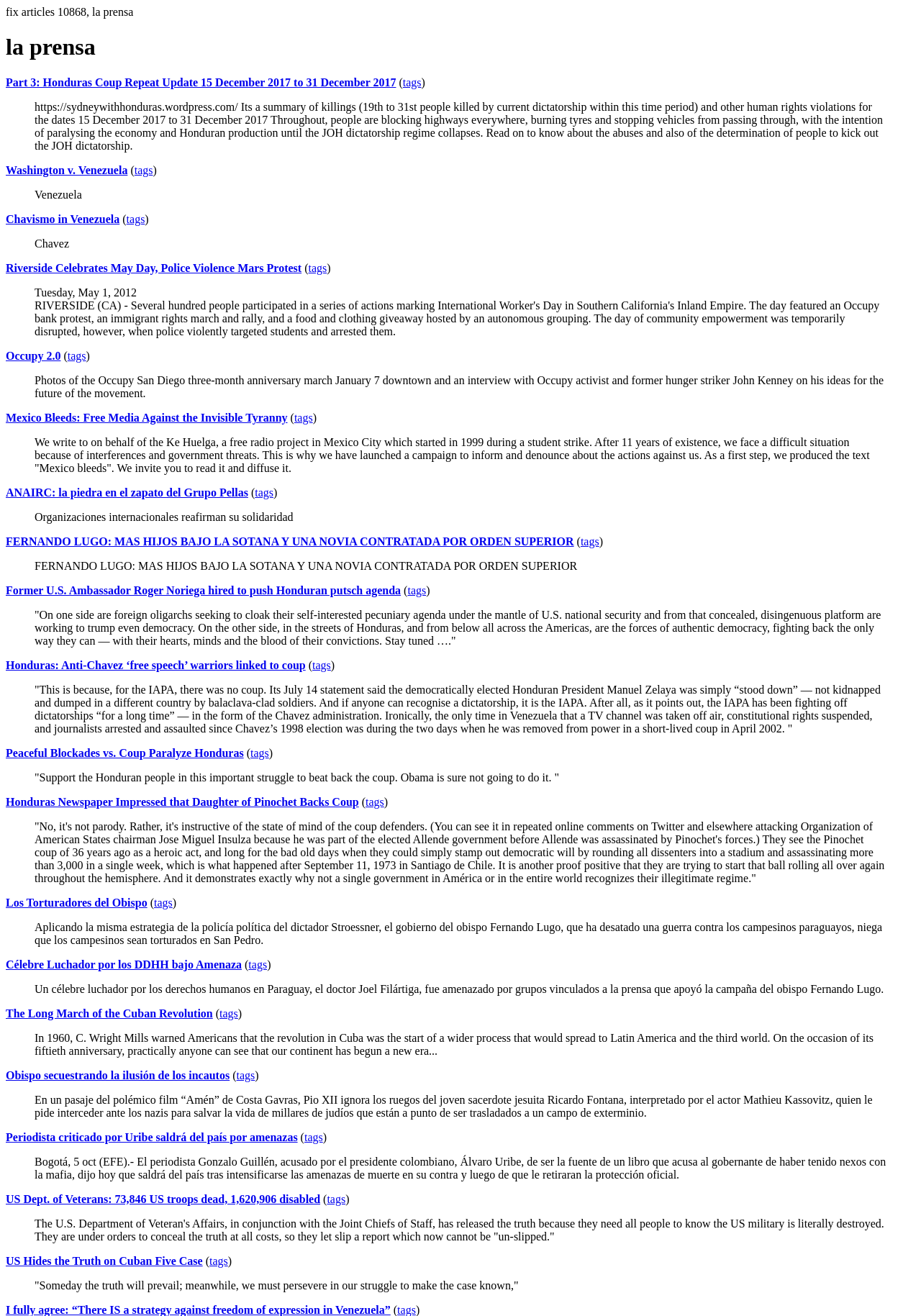What is the text of the second StaticText element?
Answer with a single word or short phrase according to what you see in the image.

(